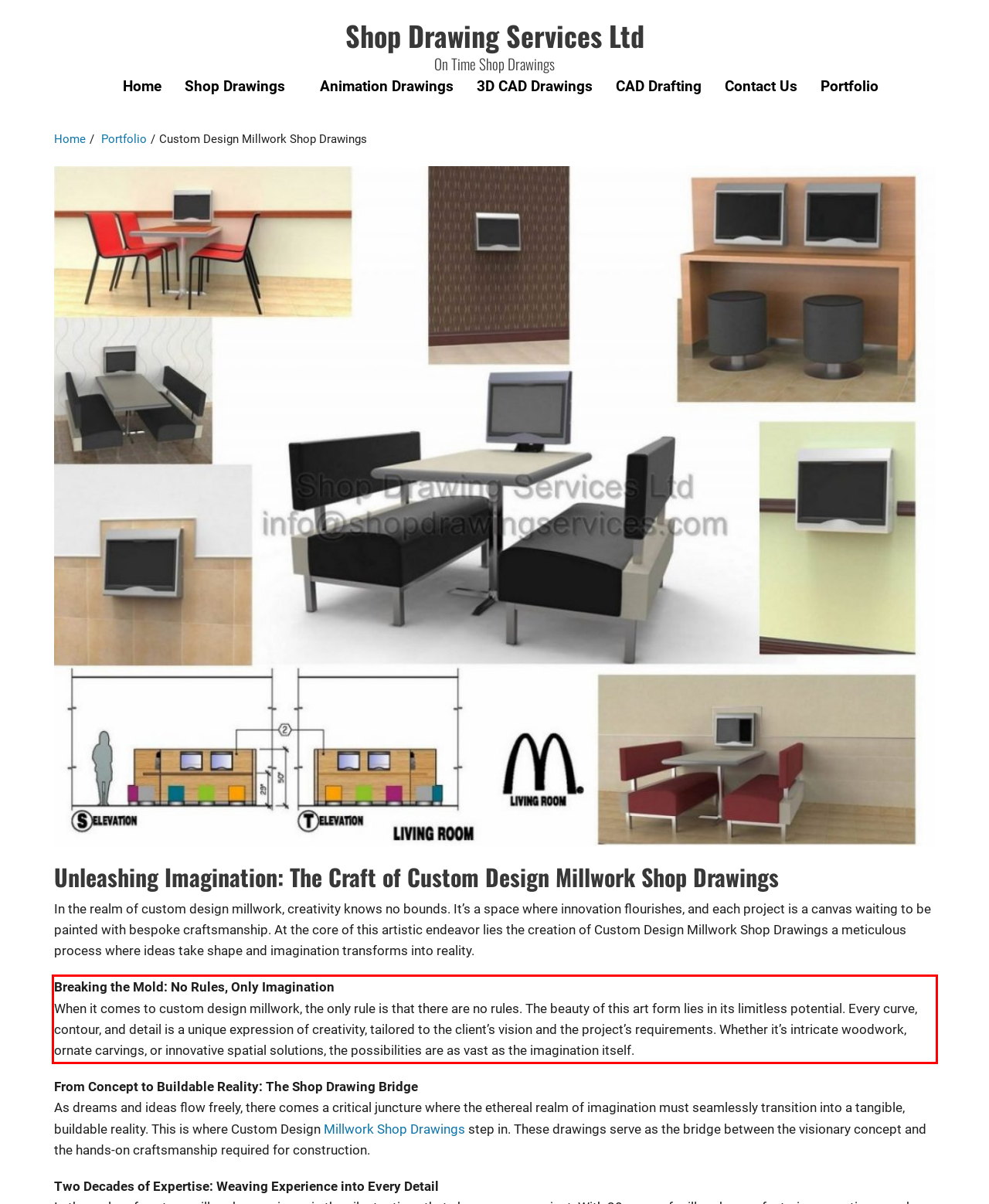You have a webpage screenshot with a red rectangle surrounding a UI element. Extract the text content from within this red bounding box.

Breaking the Mold: No Rules, Only Imagination When it comes to custom design millwork, the only rule is that there are no rules. The beauty of this art form lies in its limitless potential. Every curve, contour, and detail is a unique expression of creativity, tailored to the client’s vision and the project’s requirements. Whether it’s intricate woodwork, ornate carvings, or innovative spatial solutions, the possibilities are as vast as the imagination itself.